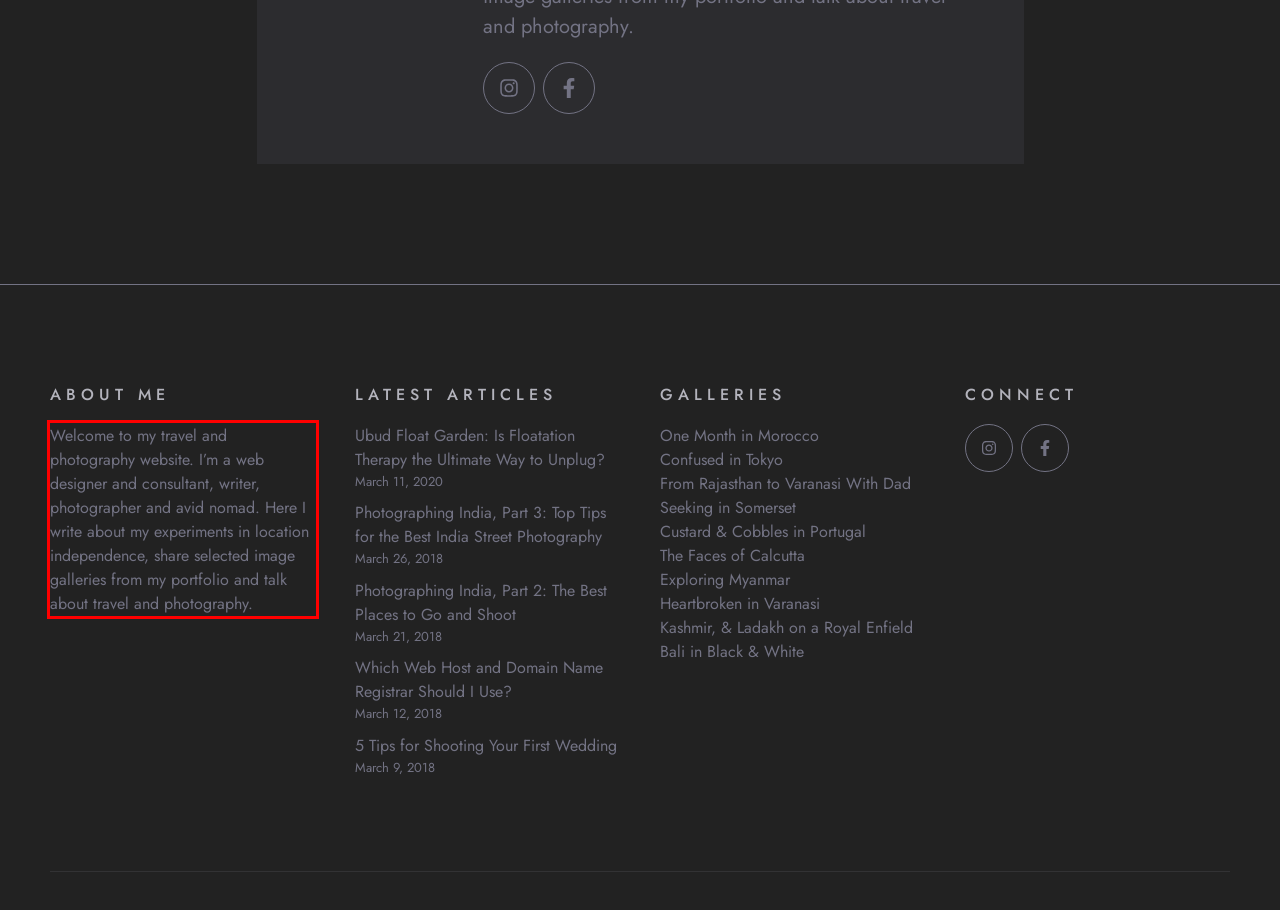You are looking at a screenshot of a webpage with a red rectangle bounding box. Use OCR to identify and extract the text content found inside this red bounding box.

Welcome to my travel and photography website. I’m a web designer and consultant, writer, photographer and avid nomad. Here I write about my experiments in location independence, share selected image galleries from my portfolio and talk about travel and photography.